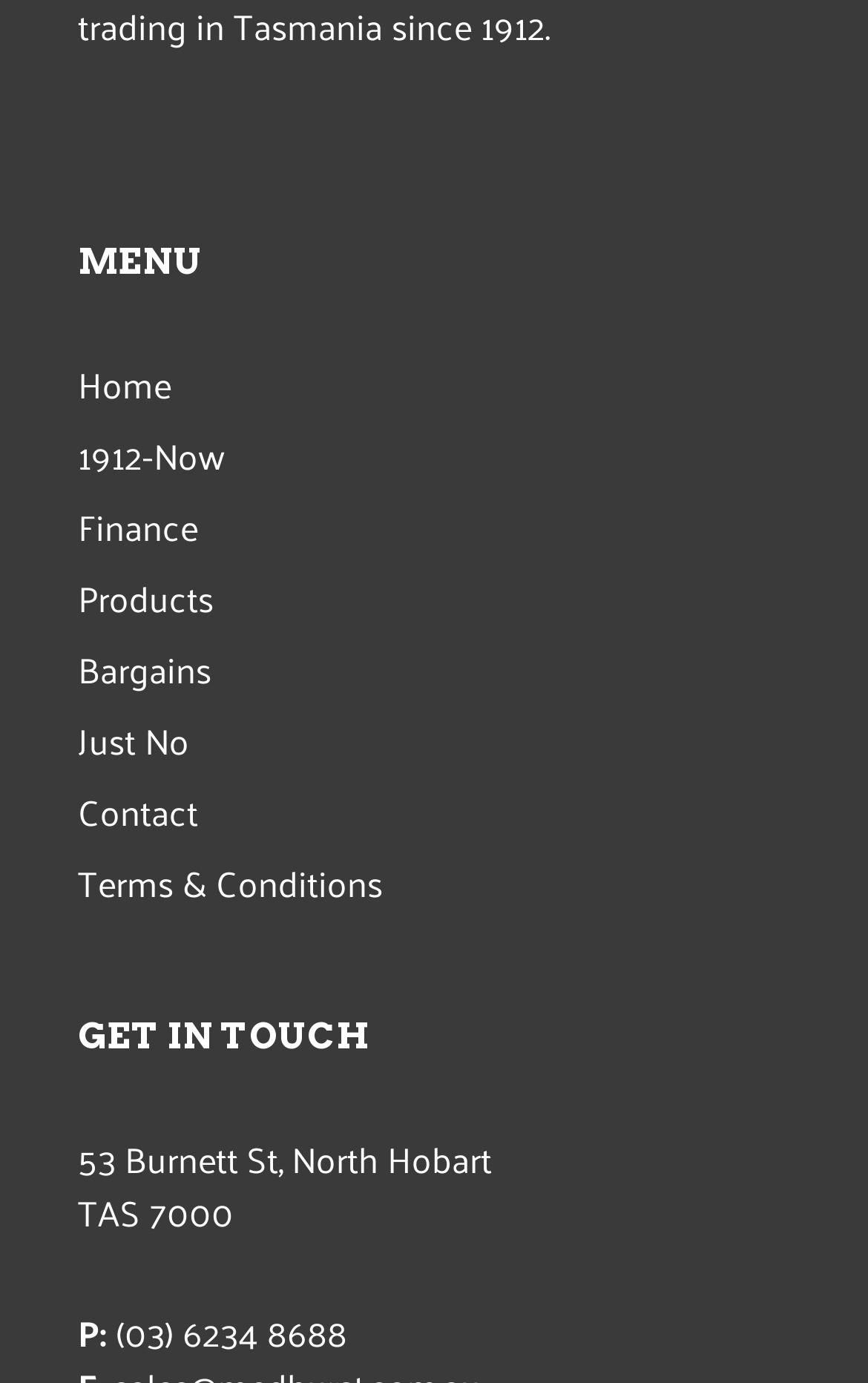Provide the bounding box coordinates for the area that should be clicked to complete the instruction: "View 1912-Now".

[0.09, 0.311, 0.91, 0.35]